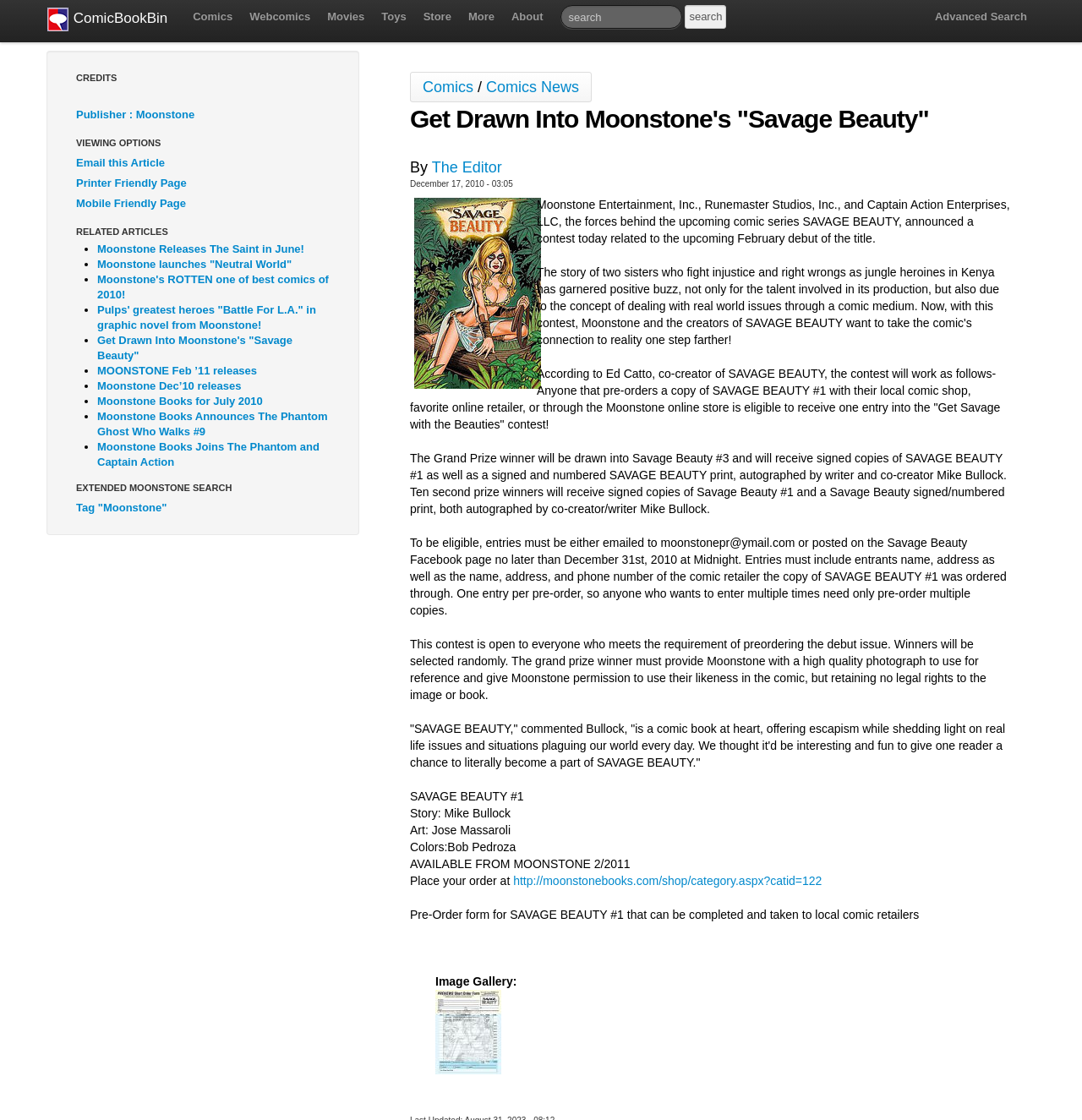Please identify the bounding box coordinates of the clickable element to fulfill the following instruction: "View image gallery". The coordinates should be four float numbers between 0 and 1, i.e., [left, top, right, bottom].

[0.402, 0.87, 0.478, 0.882]